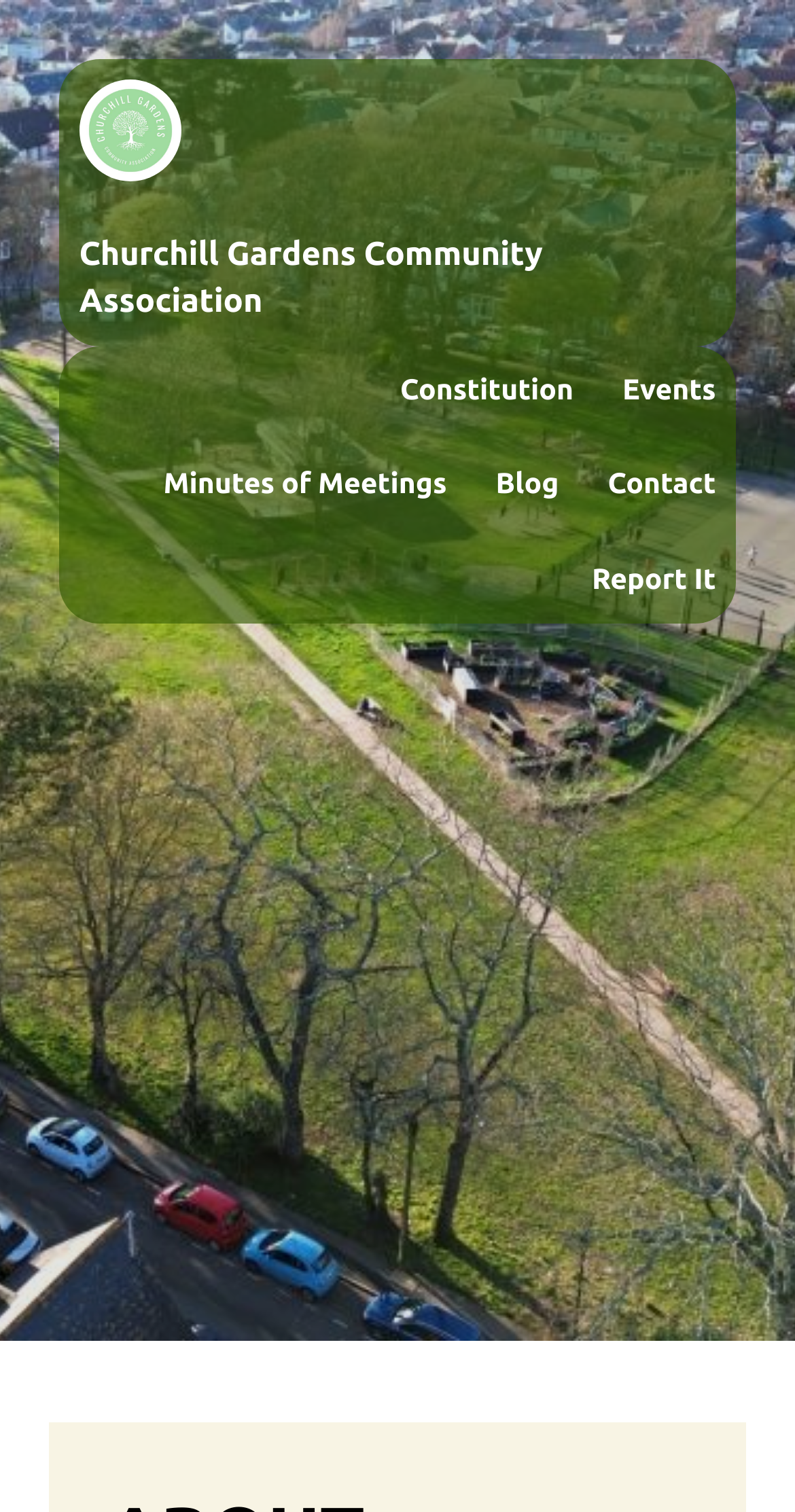Produce an extensive caption that describes everything on the webpage.

The webpage is about Churchill Gardens Community Association. At the top left corner, there is a logo of the association, which is an image. Next to the logo, there is a heading that reads "Churchill Gardens Community Association", which is also a link. 

Below the logo and the heading, there is a navigation menu that spans across the top of the page. The menu has six links: "Constitution", "Events", "Minutes of Meetings", "Blog", "Contact", and "Report It". The links are arranged horizontally, with "Constitution" on the left and "Report It" on the right.

There is no other content or text on the page besides the links and the heading. The meta description mentions something about Churchill Gardens in the nineteenth century, but this information is not present on the webpage itself.